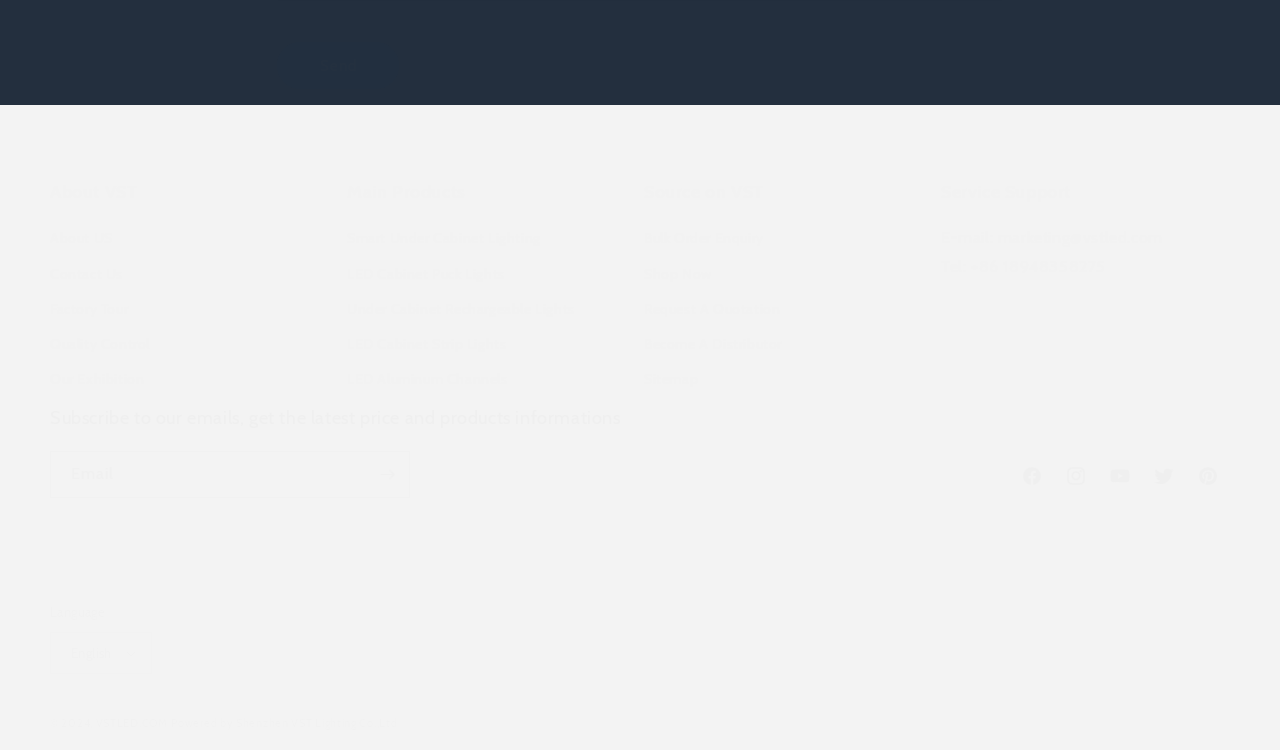Given the webpage screenshot, identify the bounding box of the UI element that matches this description: "Send".

[0.216, 0.056, 0.312, 0.119]